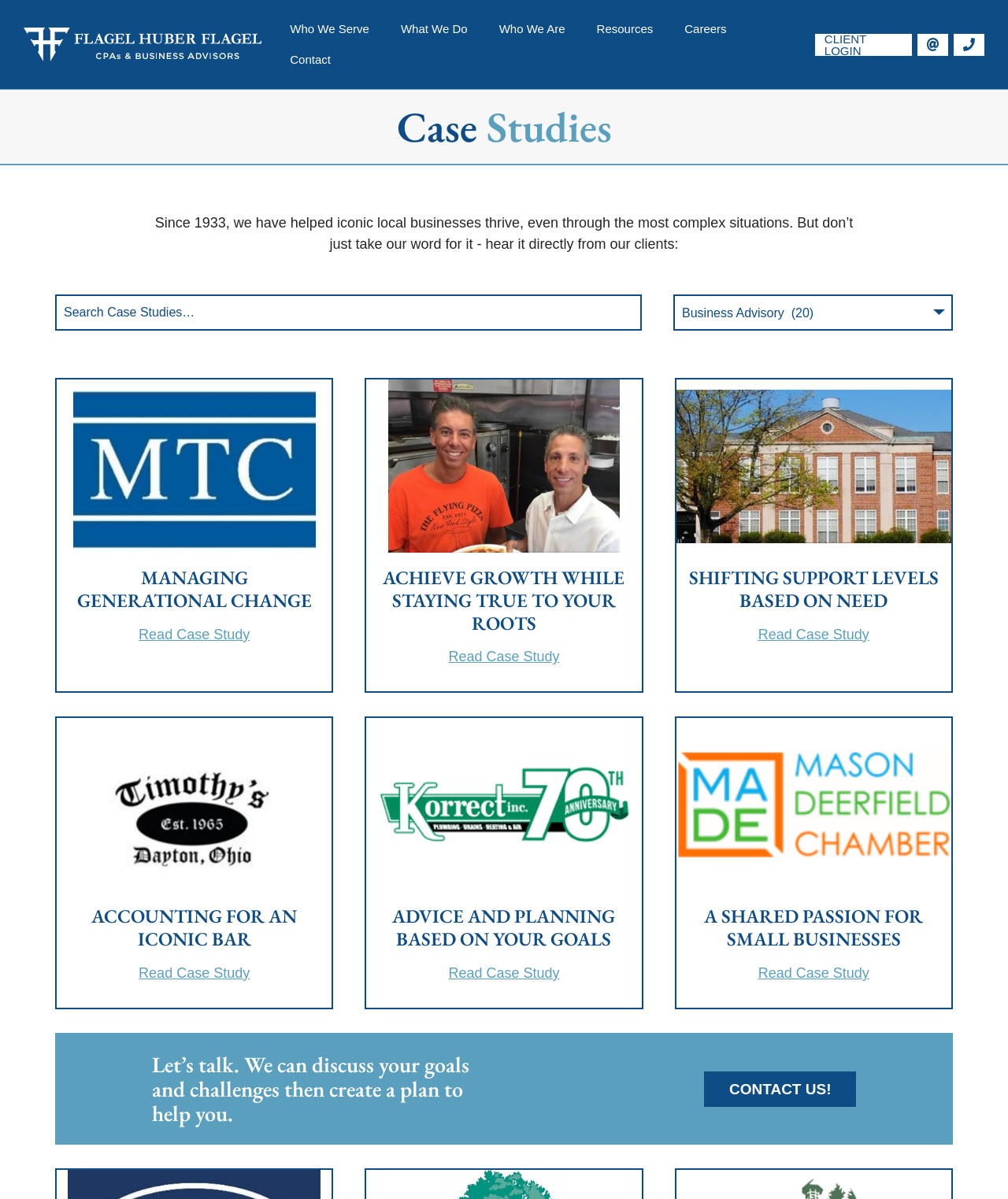Kindly determine the bounding box coordinates for the area that needs to be clicked to execute this instruction: "Read the case study on managing generational change".

[0.064, 0.473, 0.321, 0.511]